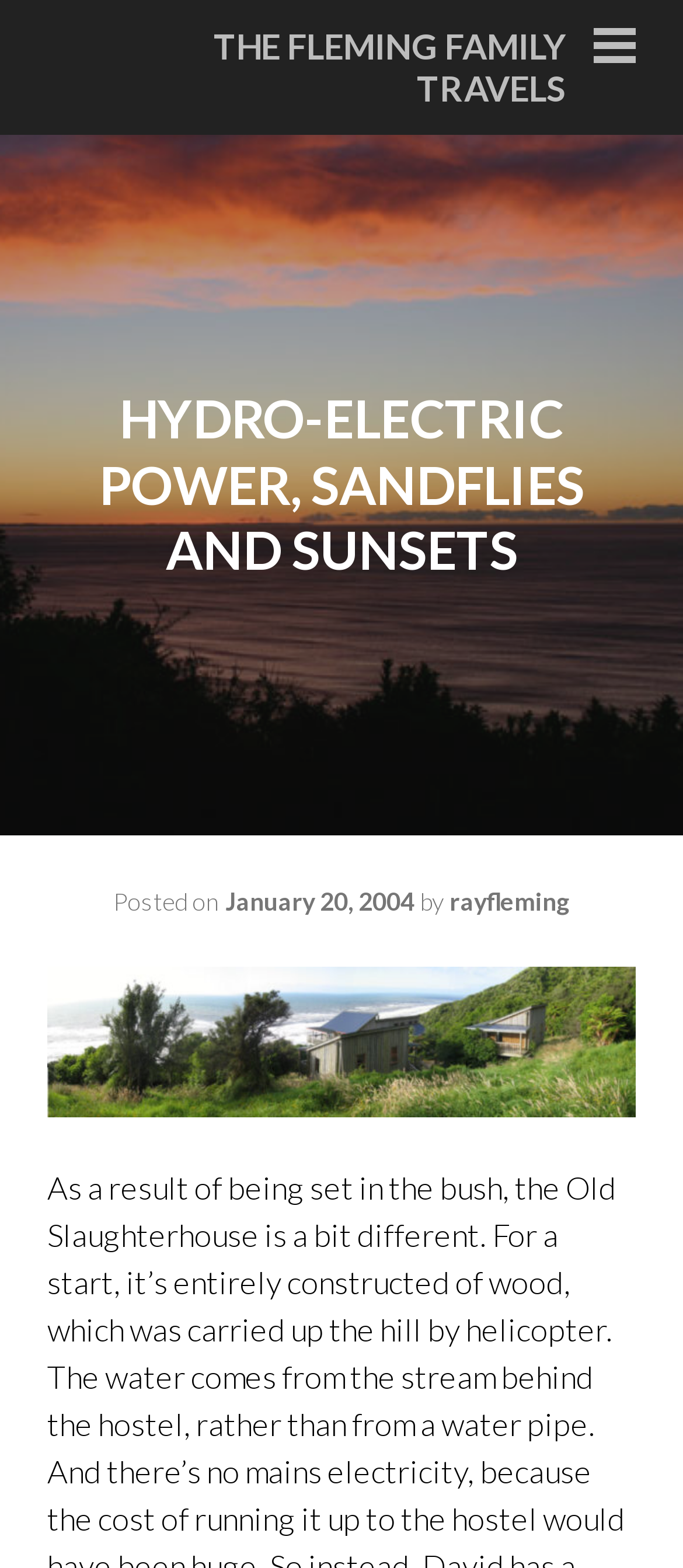Give a one-word or one-phrase response to the question:
What is the text of the first heading?

THE FLEMING FAMILY TRAVELS